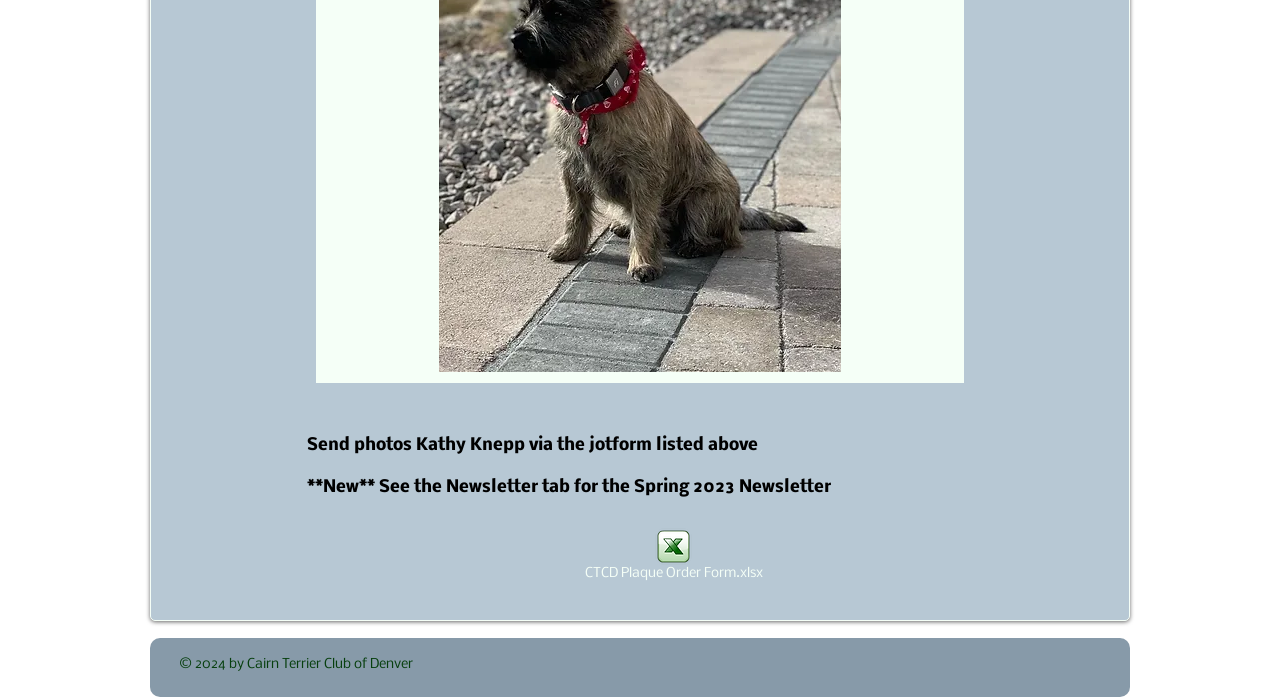What is the file extension of the downloadable file?
From the image, respond using a single word or phrase.

xlsx